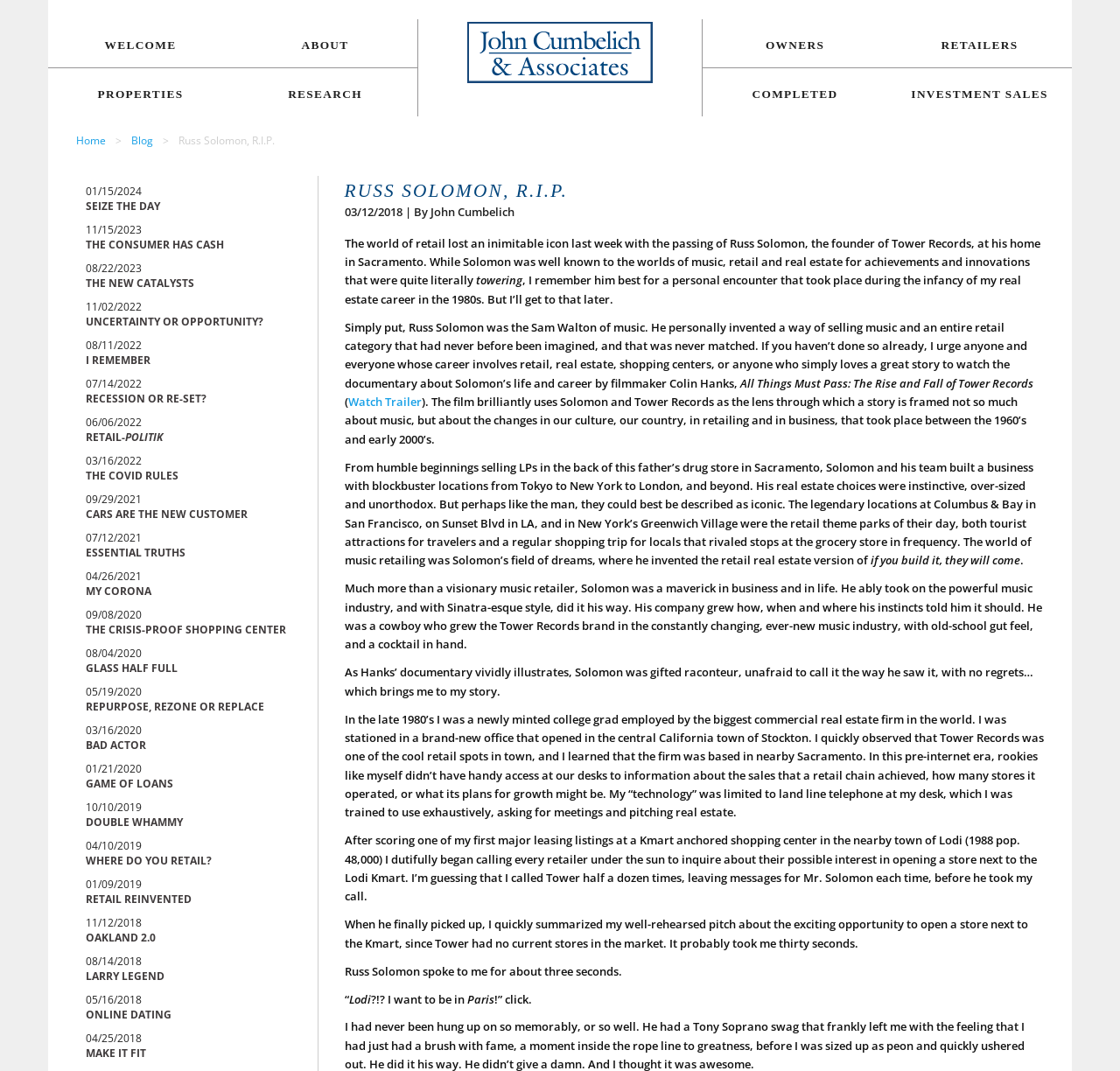Find the bounding box coordinates for the area you need to click to carry out the instruction: "Read the 'Theory of motivation' article". The coordinates should be four float numbers between 0 and 1, indicated as [left, top, right, bottom].

None